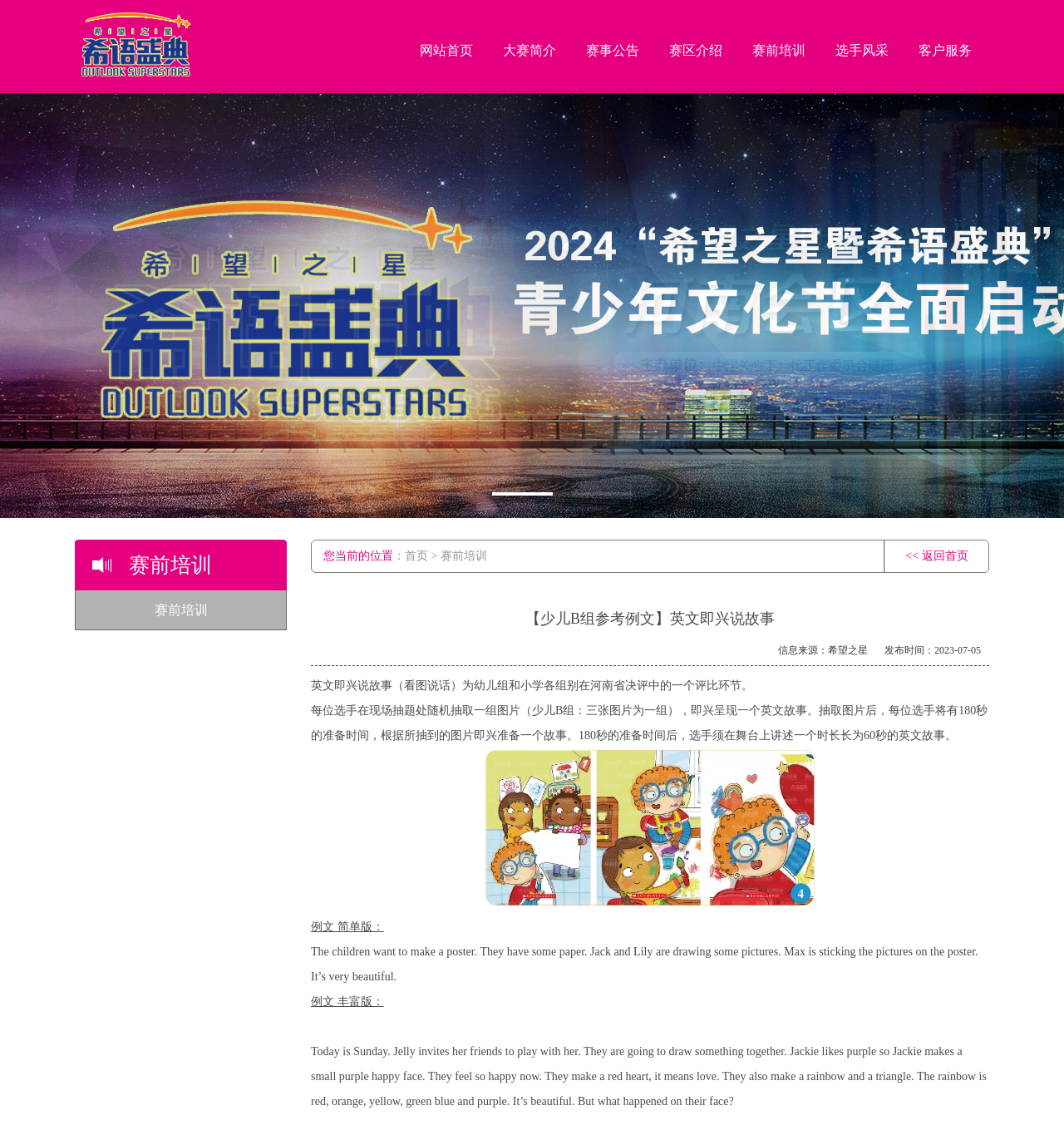What is the topic of the story in the example?
Can you provide a detailed and comprehensive answer to the question?

I read the example story provided on the webpage, which is 'The children want to make a poster. They have some paper. Jack and Lily are drawing some pictures. Max is sticking the pictures on the poster. It’s very beautiful.' This story is about children making a poster.